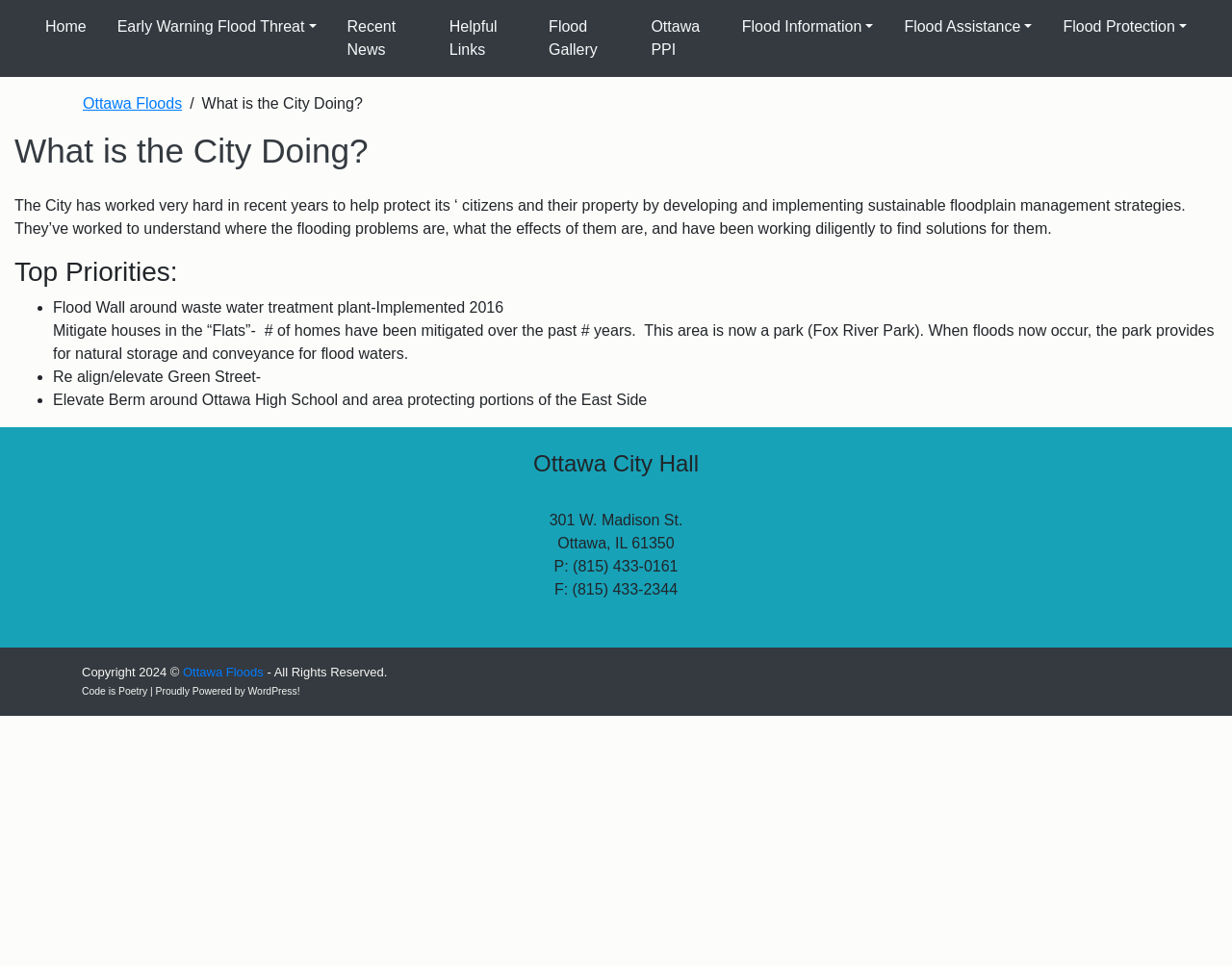What is the phone number of Ottawa City Hall?
Refer to the image and give a detailed response to the question.

The phone number of Ottawa City Hall is mentioned in the complementary section of the webpage, which is (815) 433-0161.